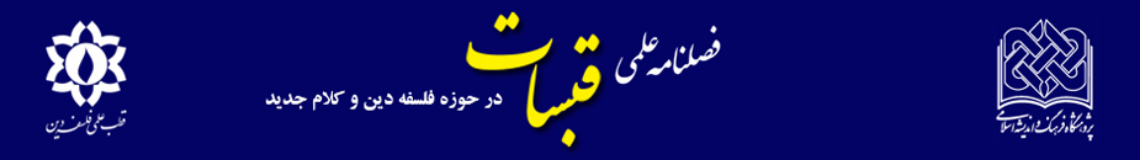What is the font color of the journal's name?
Using the image as a reference, answer with just one word or a short phrase.

Yellow